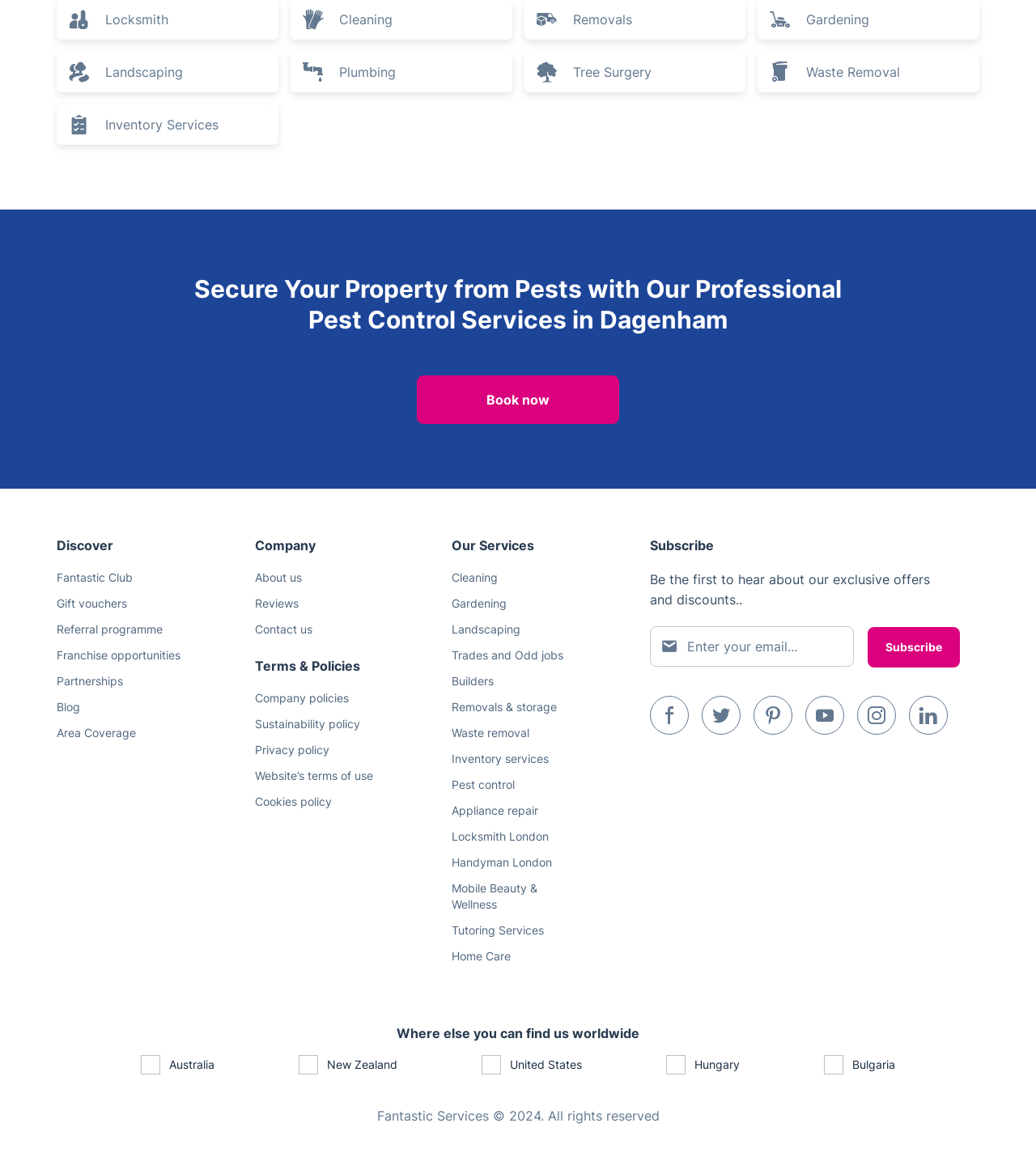Locate the coordinates of the bounding box for the clickable region that fulfills this instruction: "Download the app from App Store".

[0.627, 0.648, 0.713, 0.724]